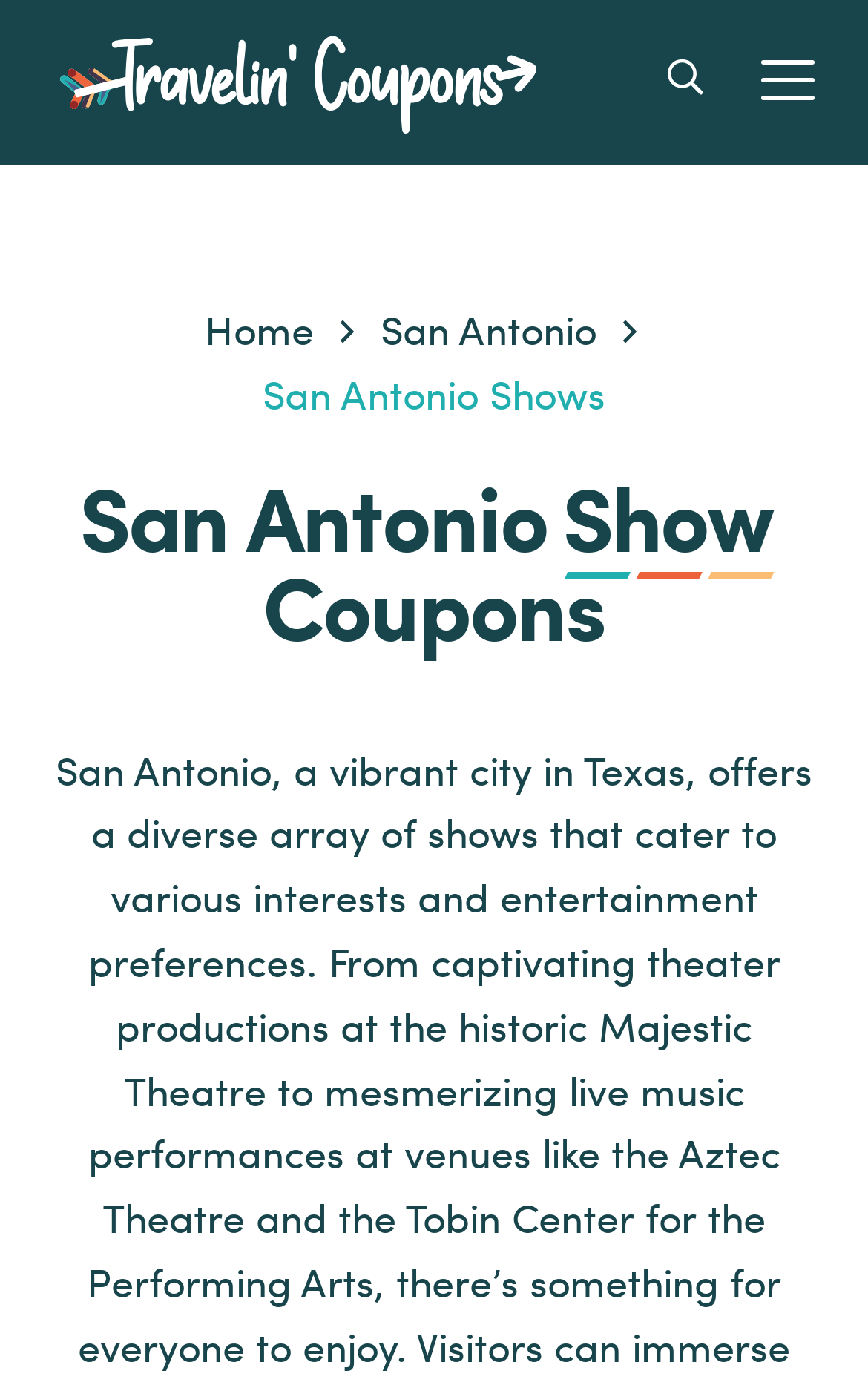What is the logo of the website?
Please provide a single word or phrase as your answer based on the screenshot.

Travelin' Coupons Logo